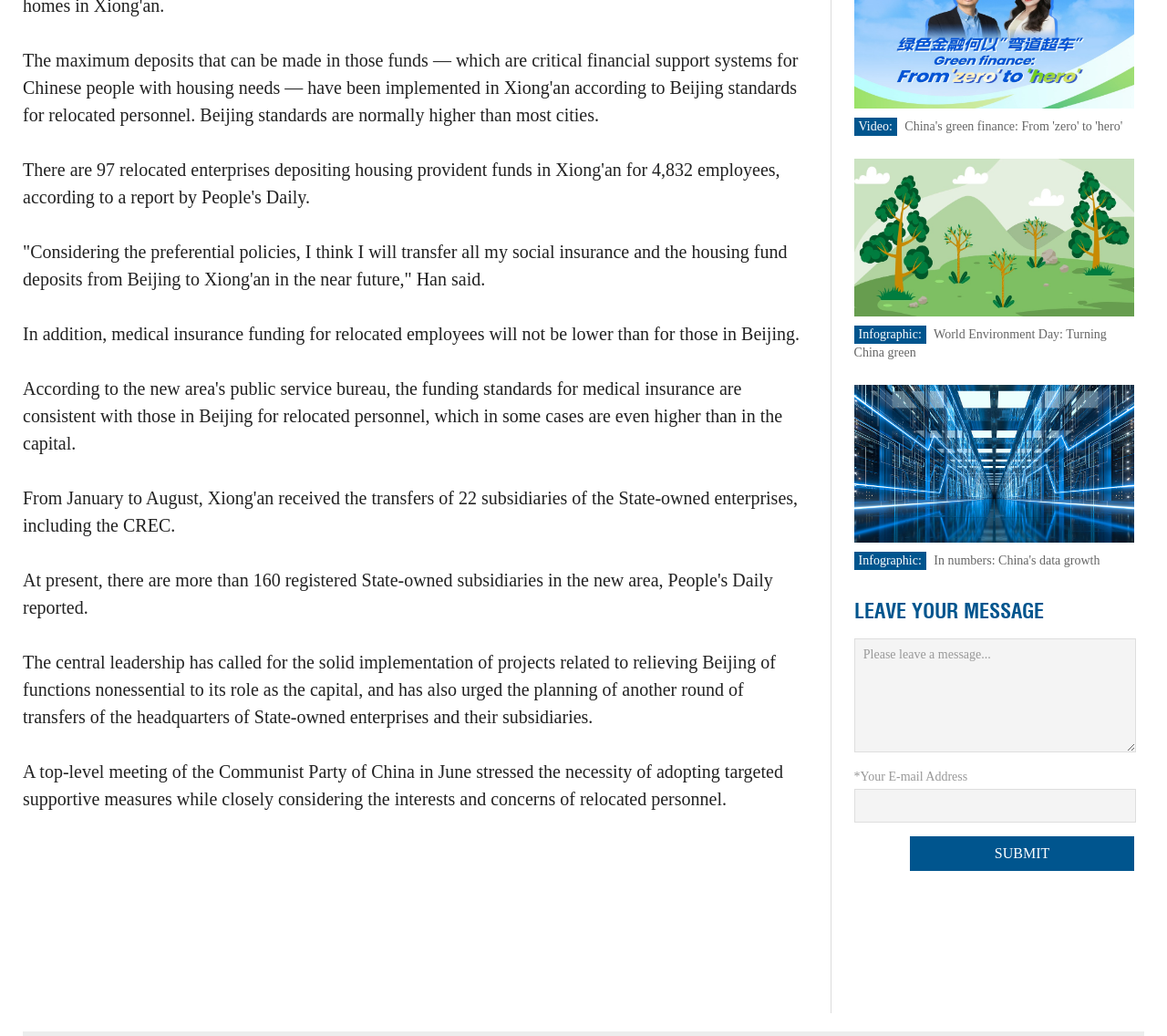What is the purpose of the textbox with the label 'Please leave a message...'?
Craft a detailed and extensive response to the question.

The textbox with the label 'Please leave a message...' is likely used to allow users to leave a message or provide feedback. This is inferred from the presence of the textbox element with the label 'Please leave a message...' and the 'Submit' button nearby.